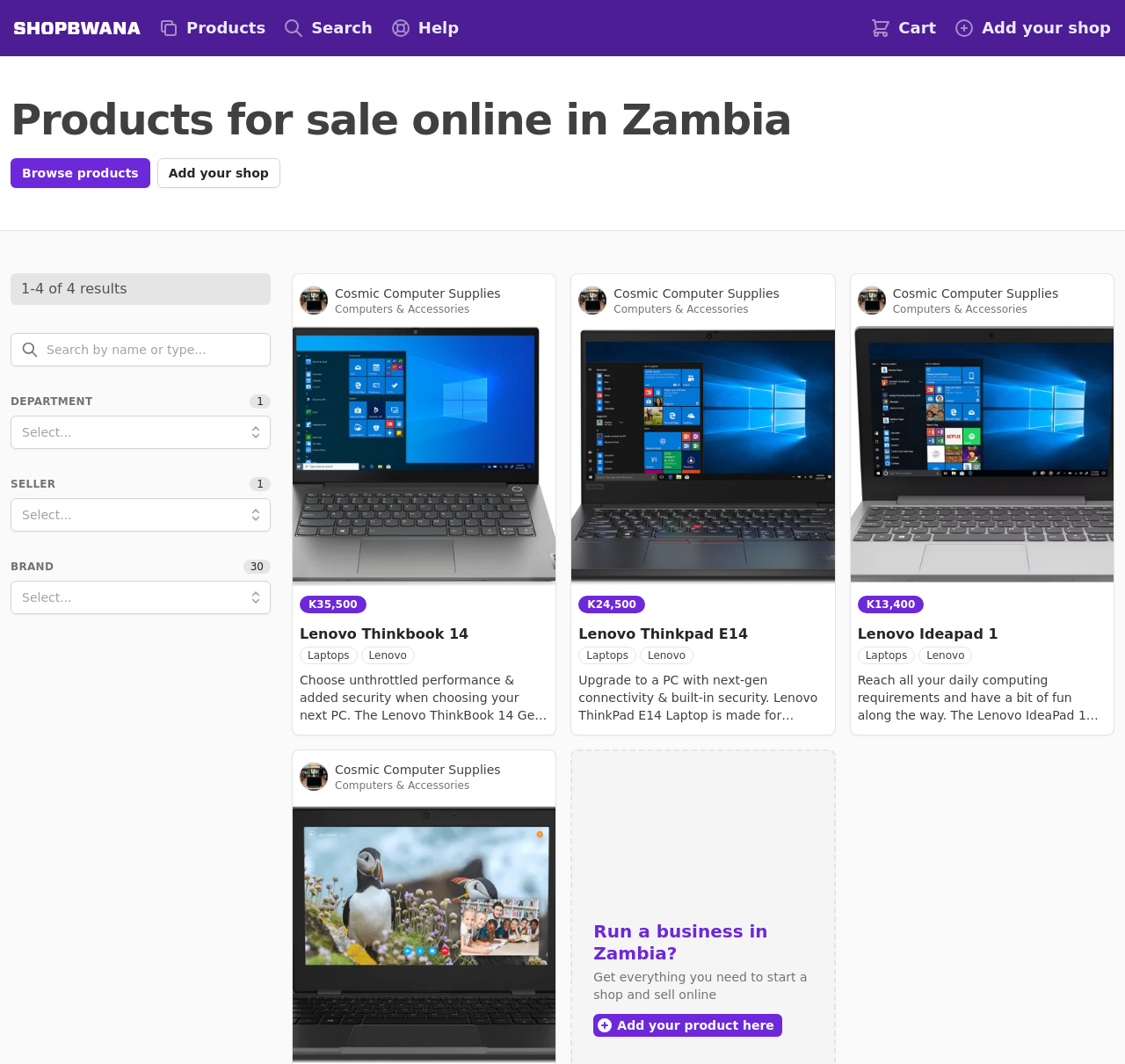Pinpoint the bounding box coordinates of the area that should be clicked to complete the following instruction: "Browse products". The coordinates must be given as four float numbers between 0 and 1, i.e., [left, top, right, bottom].

[0.009, 0.149, 0.133, 0.177]